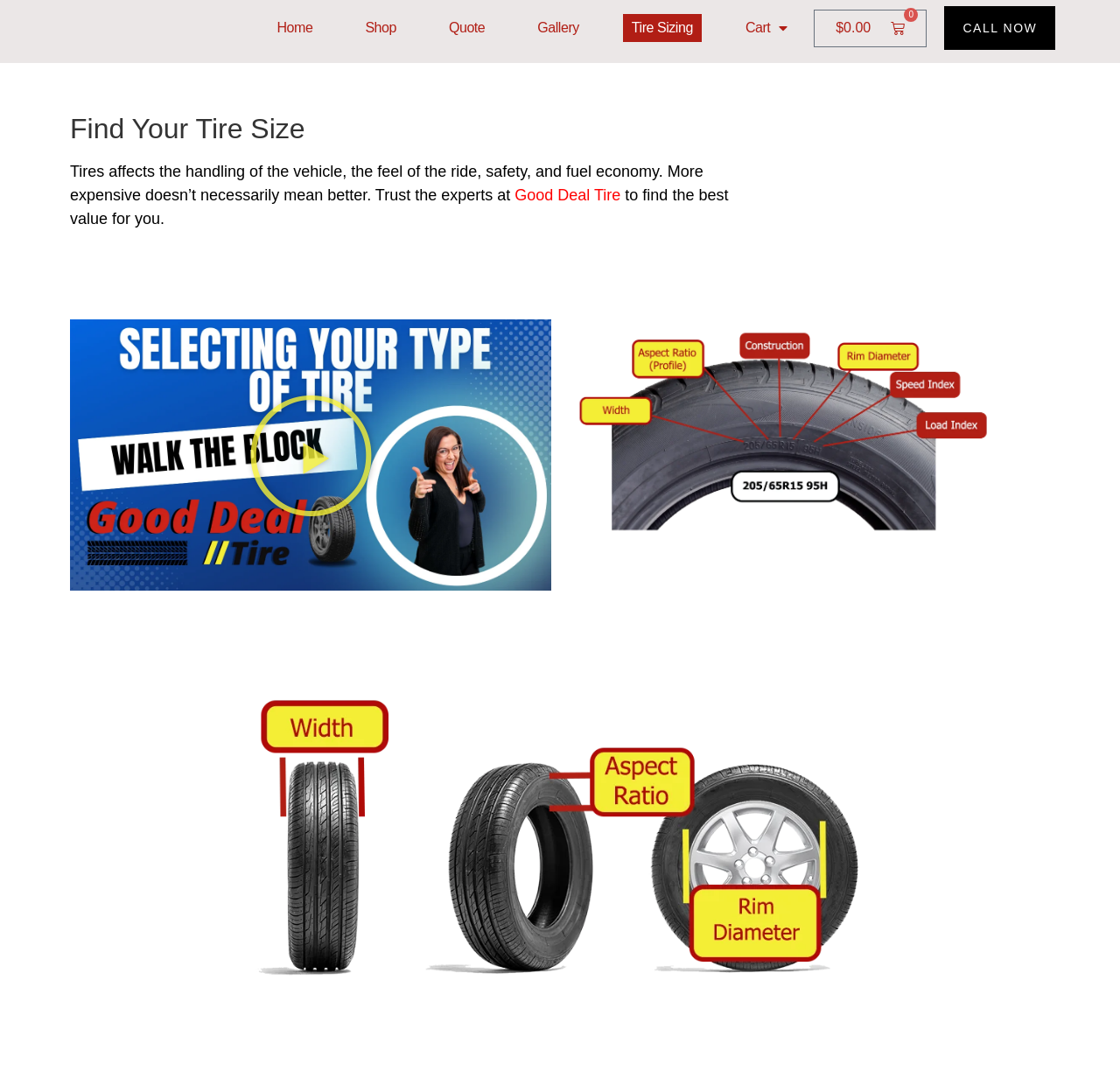Identify the coordinates of the bounding box for the element described below: "Art map View map". Return the coordinates as four float numbers between 0 and 1: [left, top, right, bottom].

None